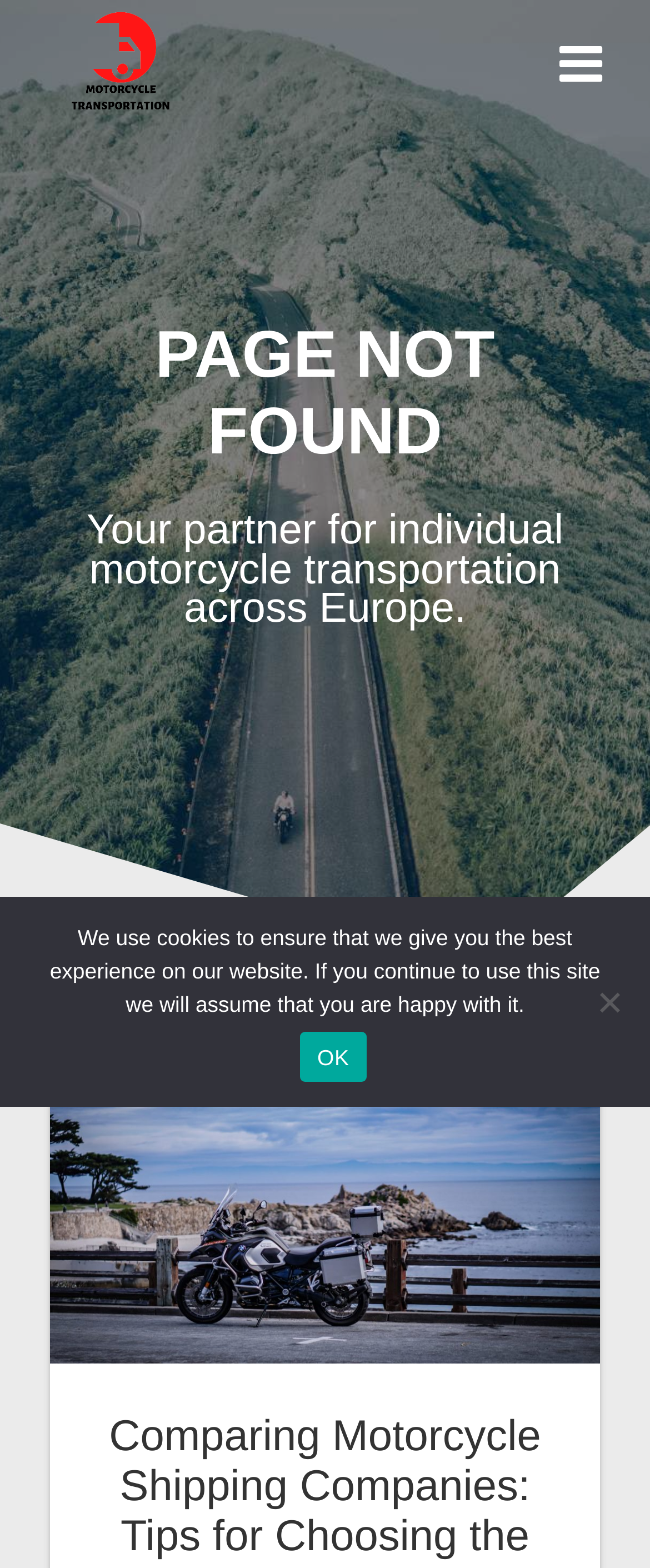Utilize the details in the image to thoroughly answer the following question: What is the color of the background of the cookie notice?

By analyzing the bounding box coordinates of the cookie notice, I found that it spans the entire width of the webpage, which suggests that the background color of the cookie notice is likely to be the same as the background color of the webpage, which is white.